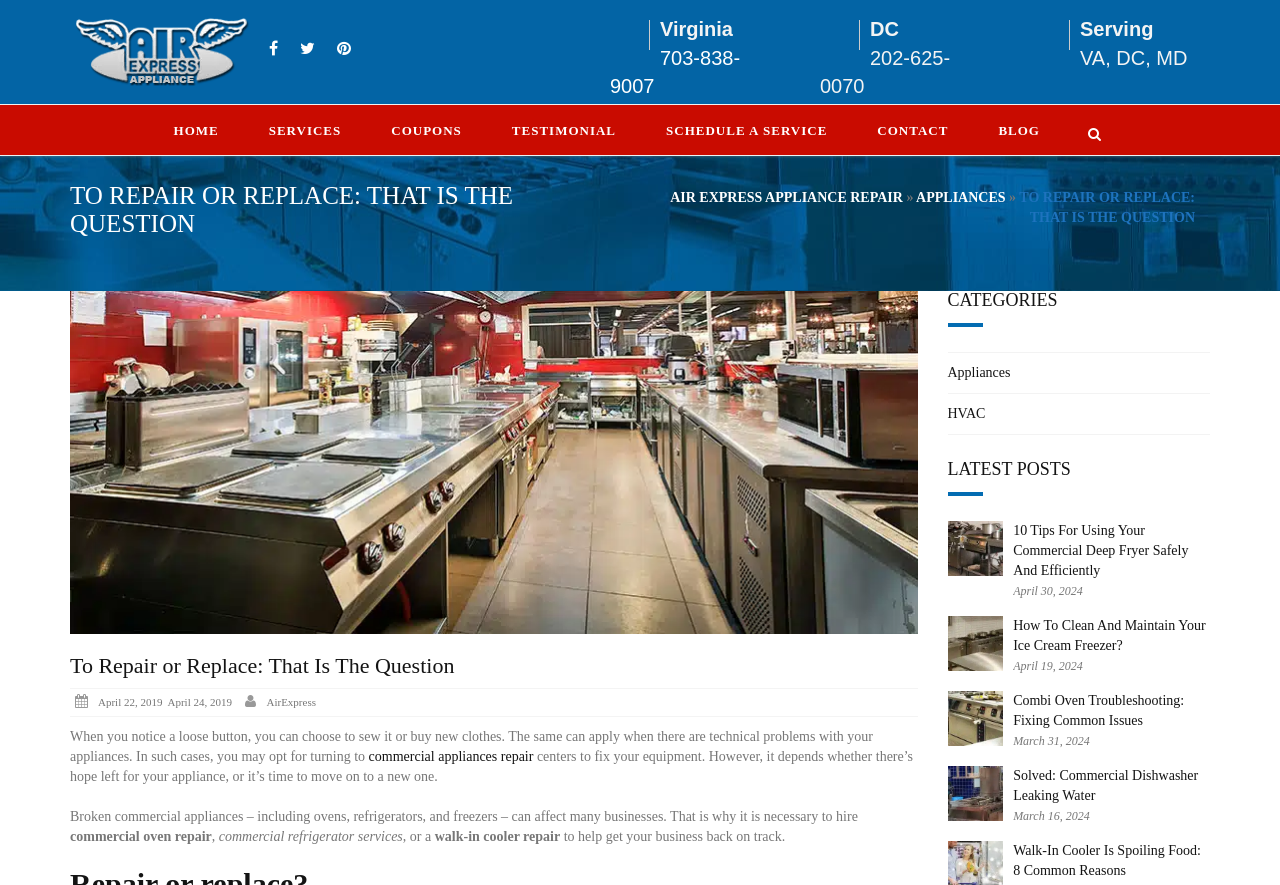From the details in the image, provide a thorough response to the question: What is the category of the blog post '10 Tips For Using Your Commercial Deep Fryer Safely And Efficiently'?

I found the category of the blog post by looking at the section labeled 'CATEGORIES' on the webpage, which lists 'Appliances' as a category. The blog post '10 Tips For Using Your Commercial Deep Fryer Safely And Efficiently' is listed under this category.